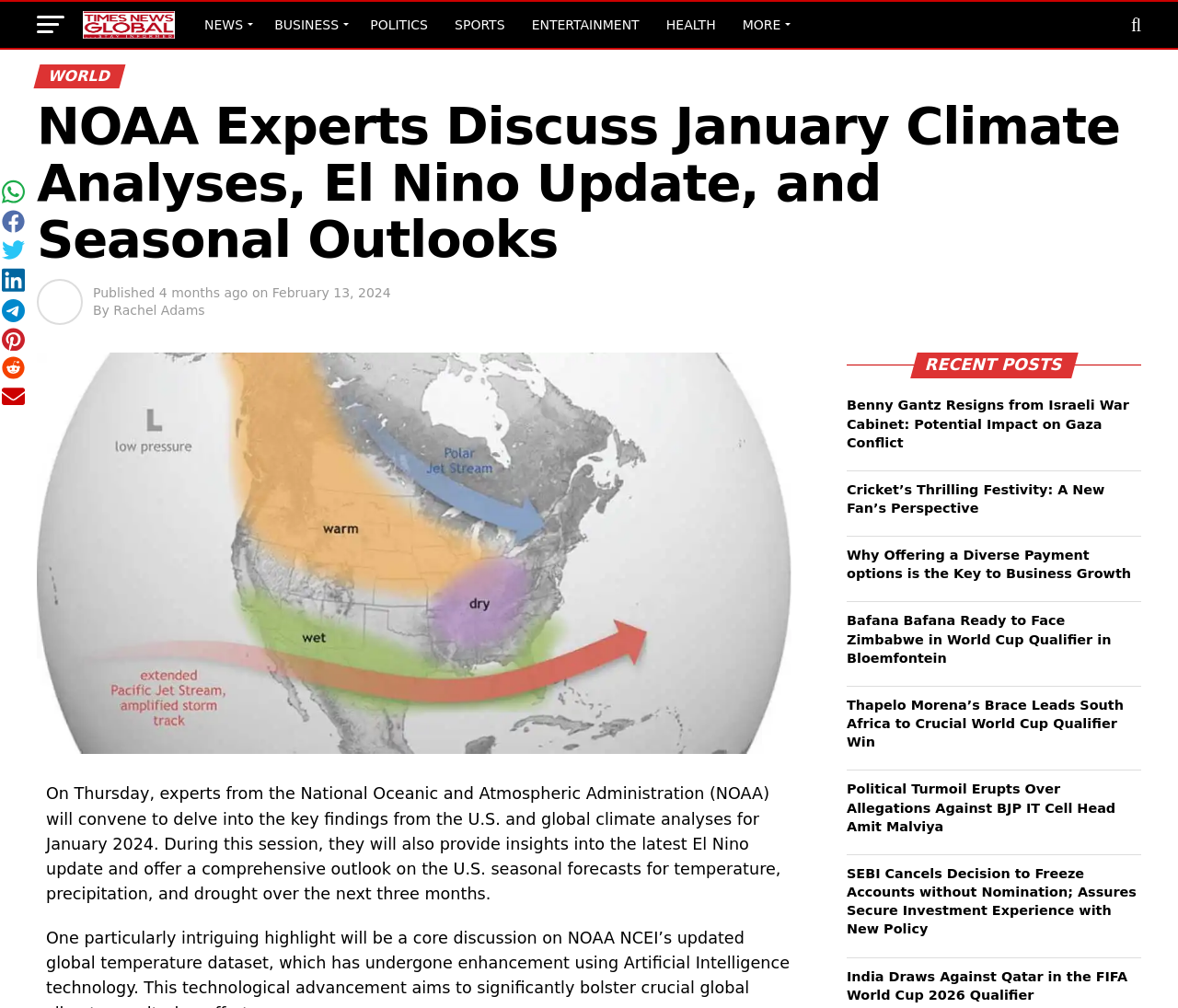Can you find the bounding box coordinates of the area I should click to execute the following instruction: "Read the article about NOAA experts discussing January climate analyses"?

[0.039, 0.776, 0.672, 0.9]